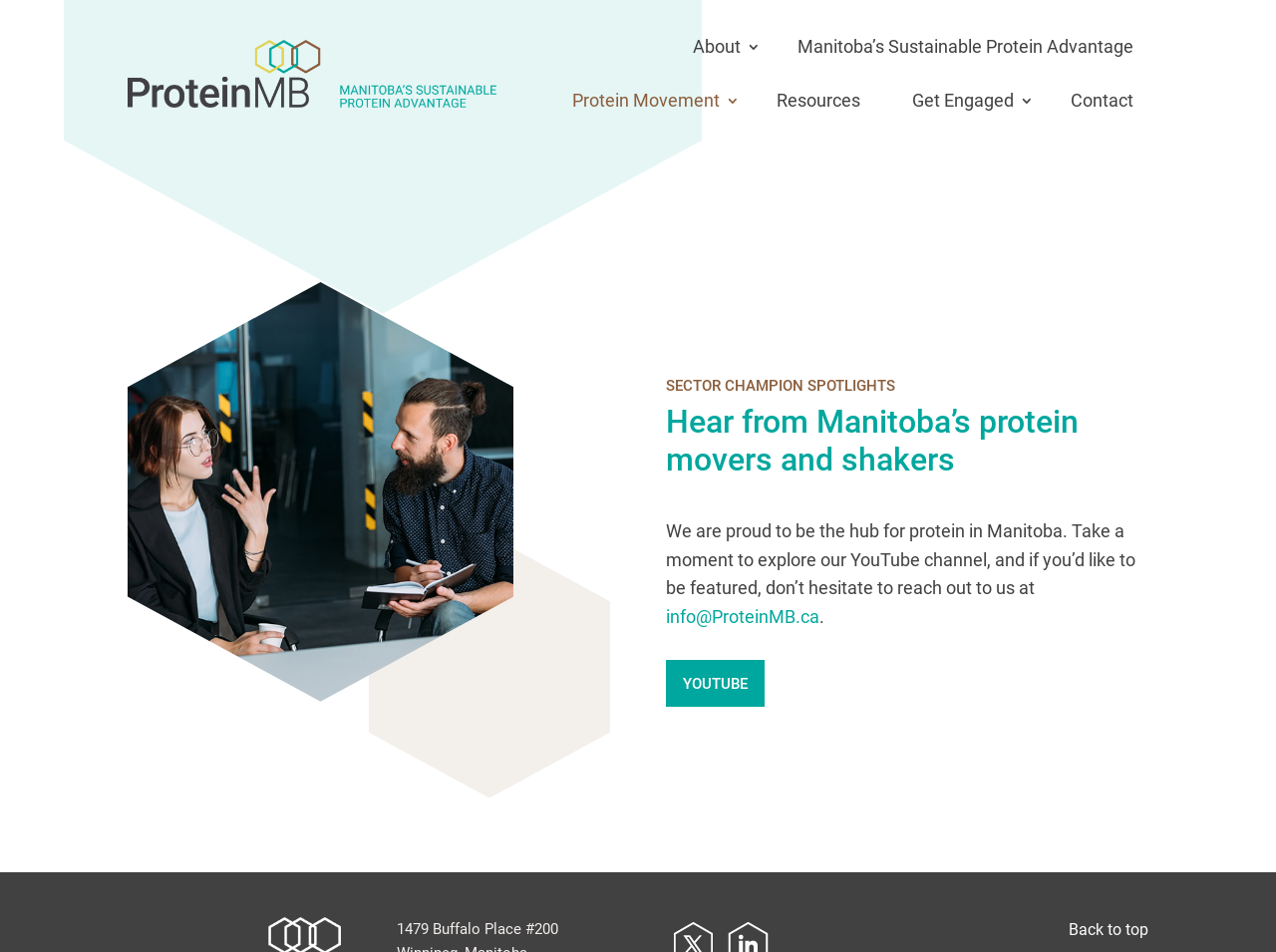What is the logo of the website?
Refer to the screenshot and deliver a thorough answer to the question presented.

The logo of the website is located at the top left corner of the webpage, and it is a horizontally stacked tagline with the text 'ProteinMB'.